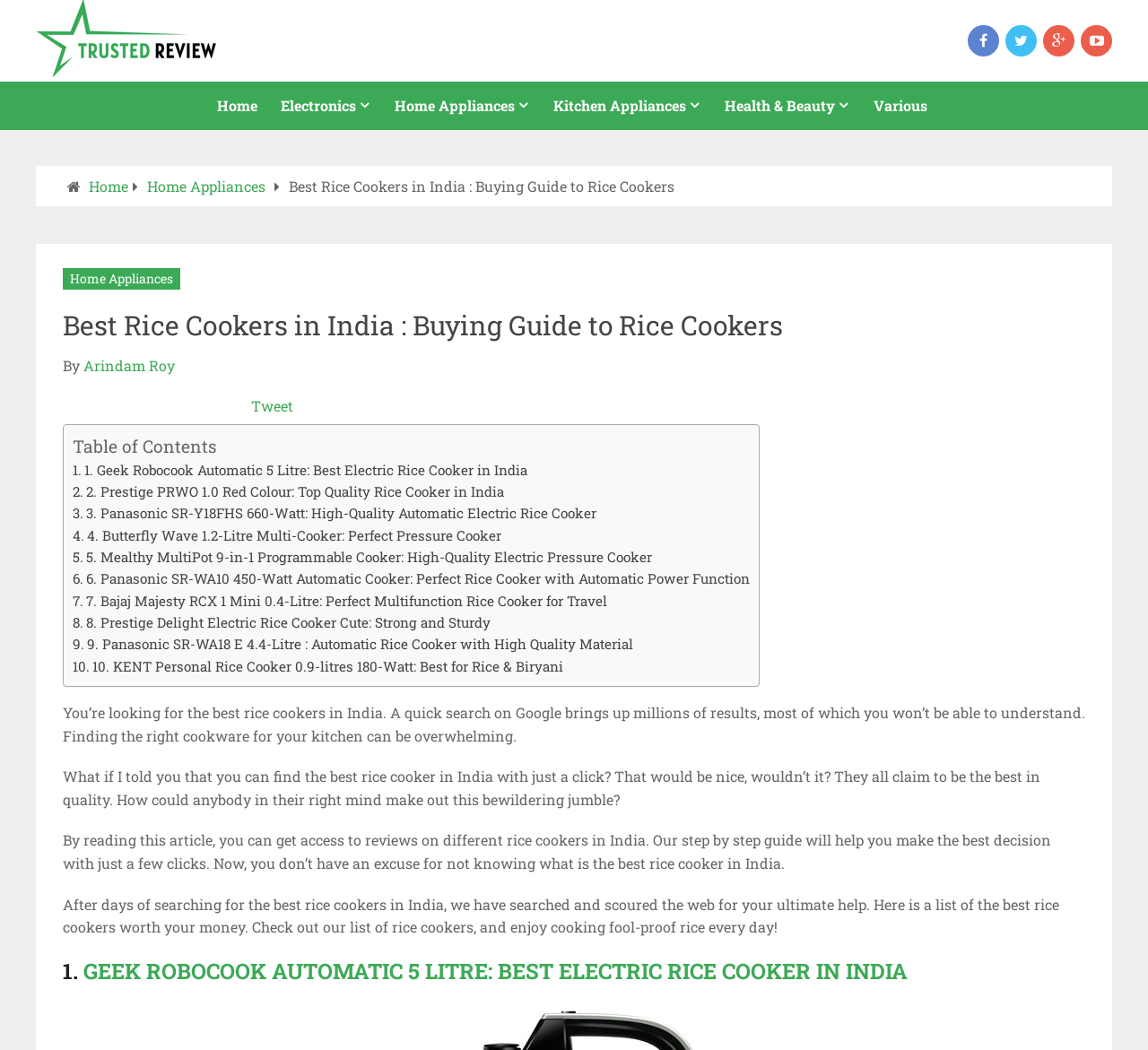What is the purpose of this article? Based on the screenshot, please respond with a single word or phrase.

To help readers find the best rice cooker in India